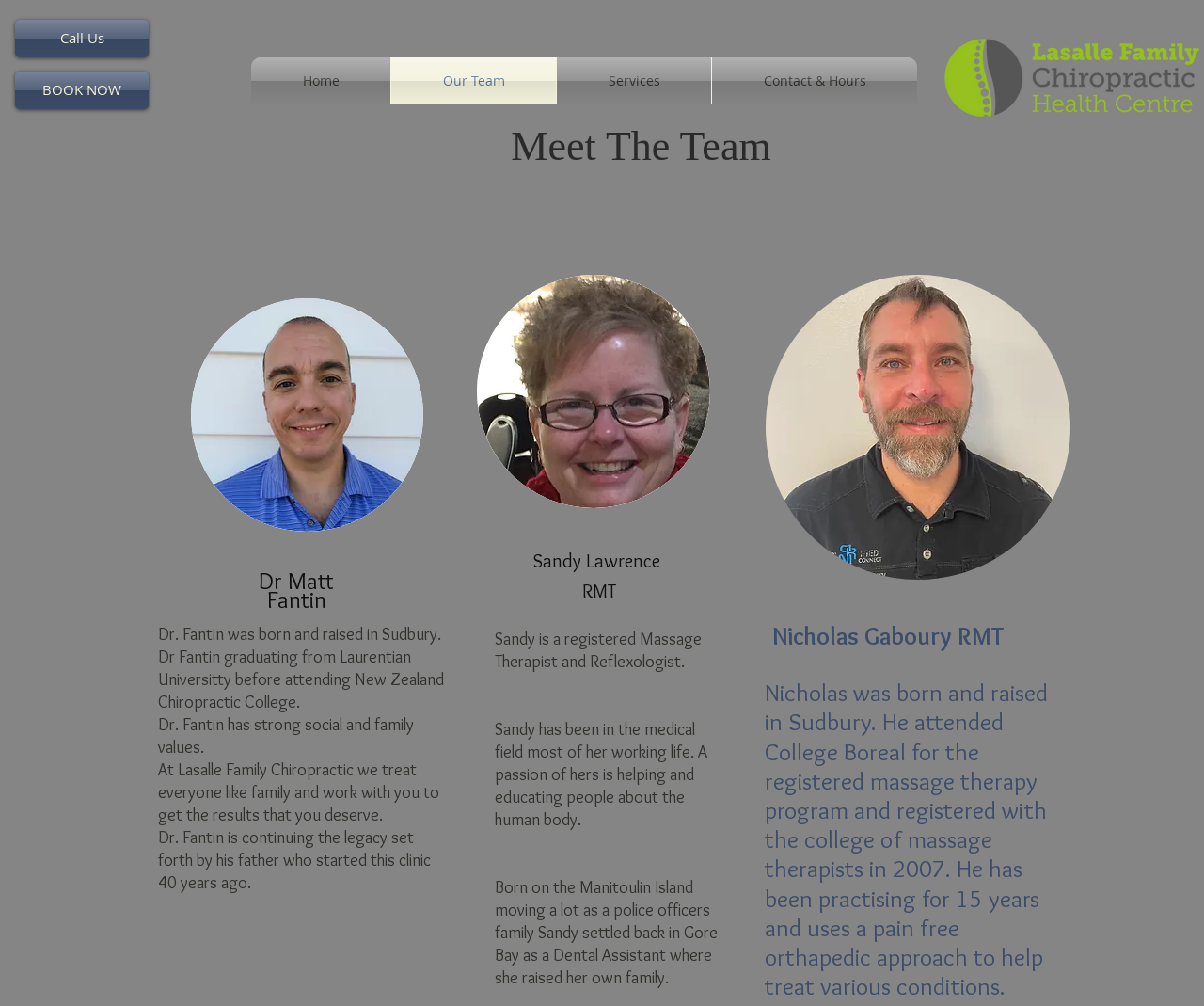Predict the bounding box of the UI element that fits this description: "Our Team".

[0.325, 0.057, 0.462, 0.104]